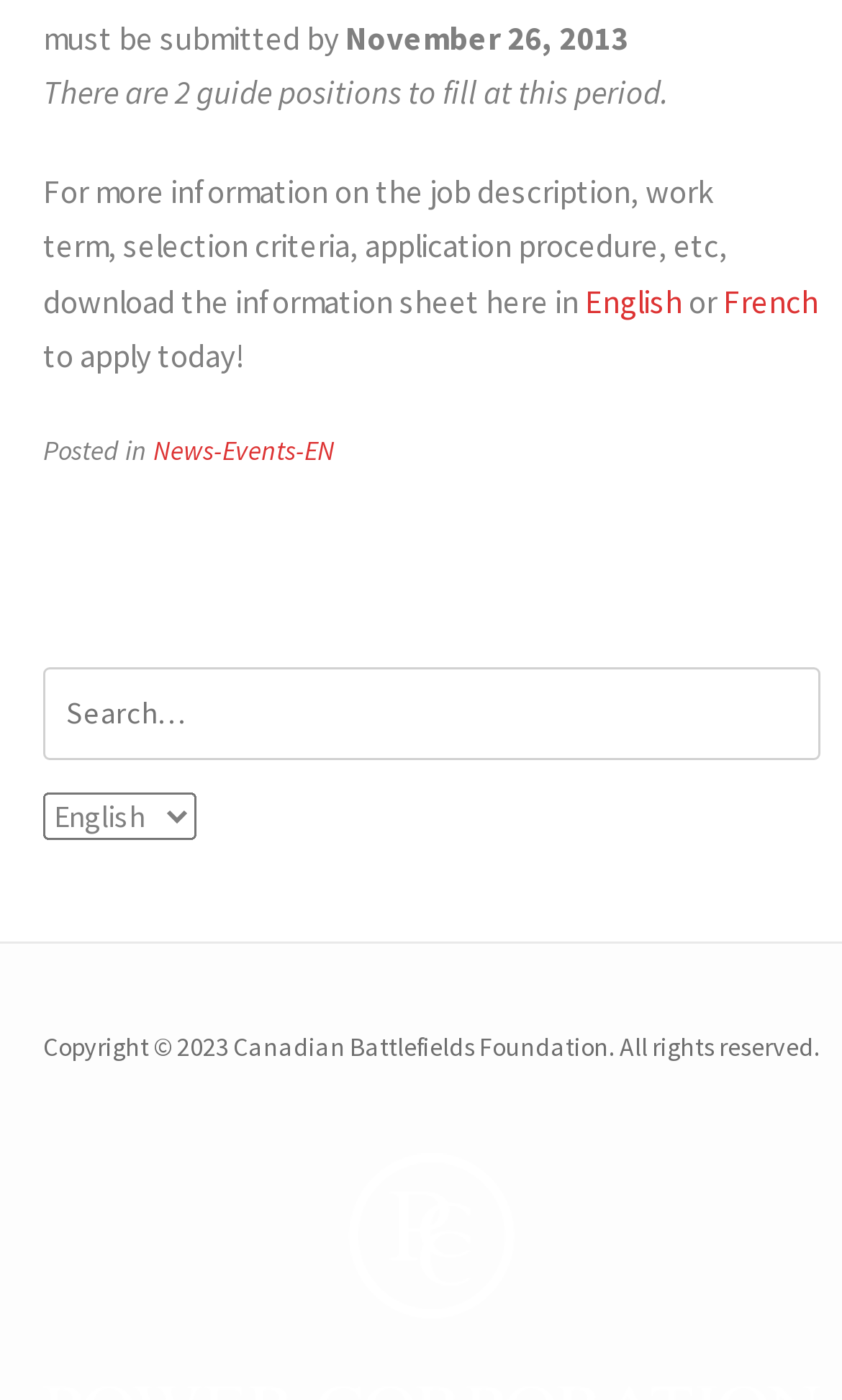What languages are available for the information sheet?
Please provide a full and detailed response to the question.

The languages available for the information sheet can be found in the link elements at the top of the page, which state 'English' and 'French'.